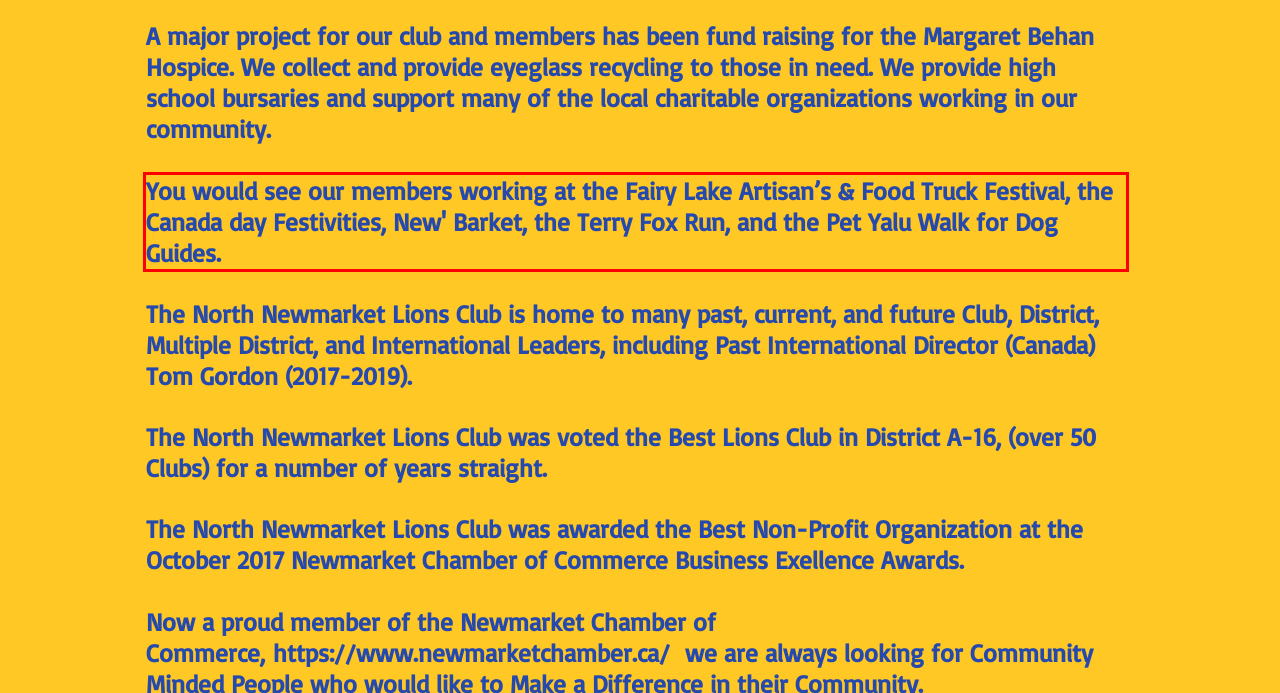Please perform OCR on the UI element surrounded by the red bounding box in the given webpage screenshot and extract its text content.

You would see our members working at the Fairy Lake Artisan’s & Food Truck Festival, the Canada day Festivities, New' Barket, the Terry Fox Run, and the Pet Yalu Walk for Dog Guides.